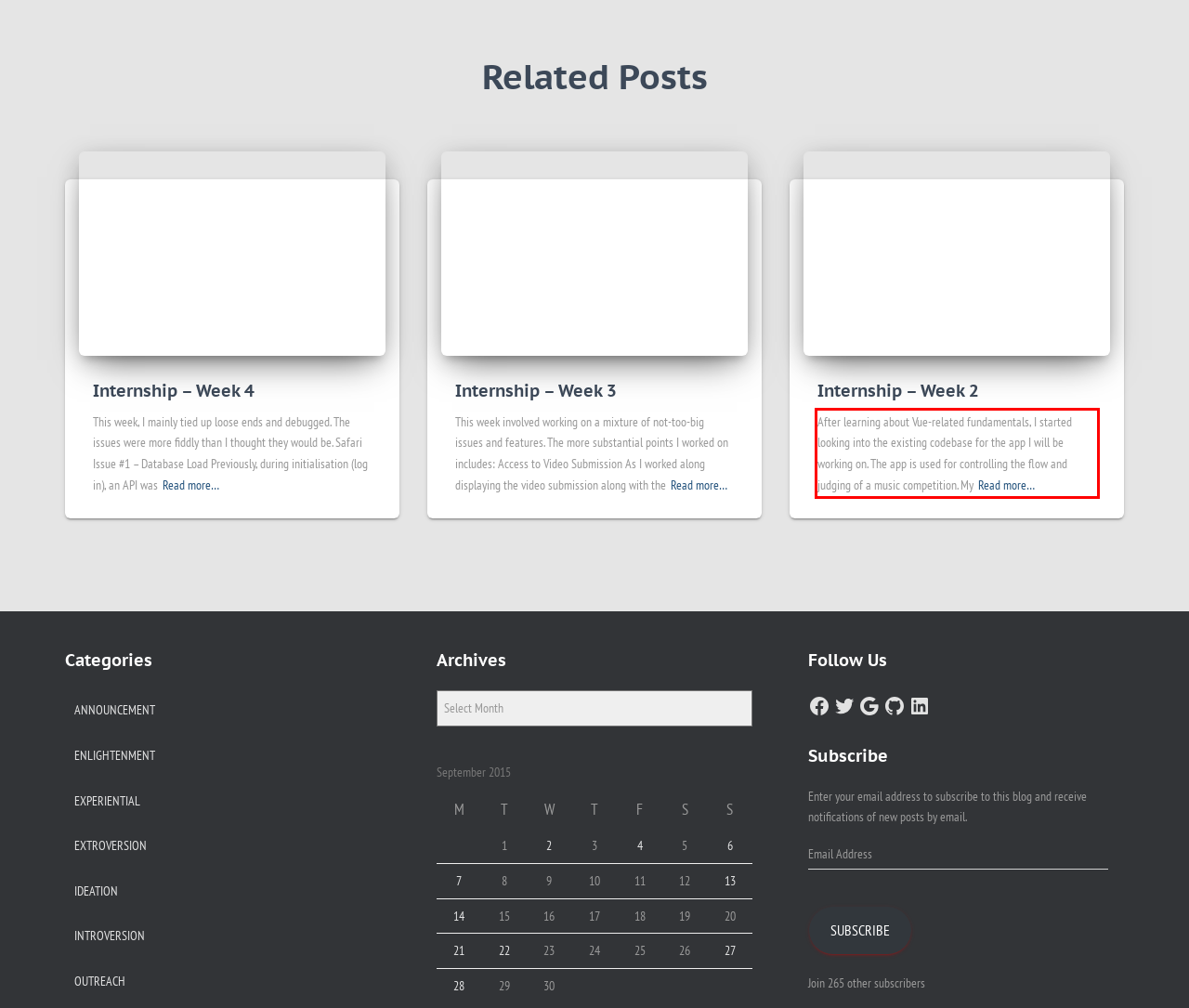The screenshot you have been given contains a UI element surrounded by a red rectangle. Use OCR to read and extract the text inside this red rectangle.

After learning about Vue-related fundamentals, I started looking into the existing codebase for the app I will be working on. The app is used for controlling the flow and judging of a music competition. MyRead more…